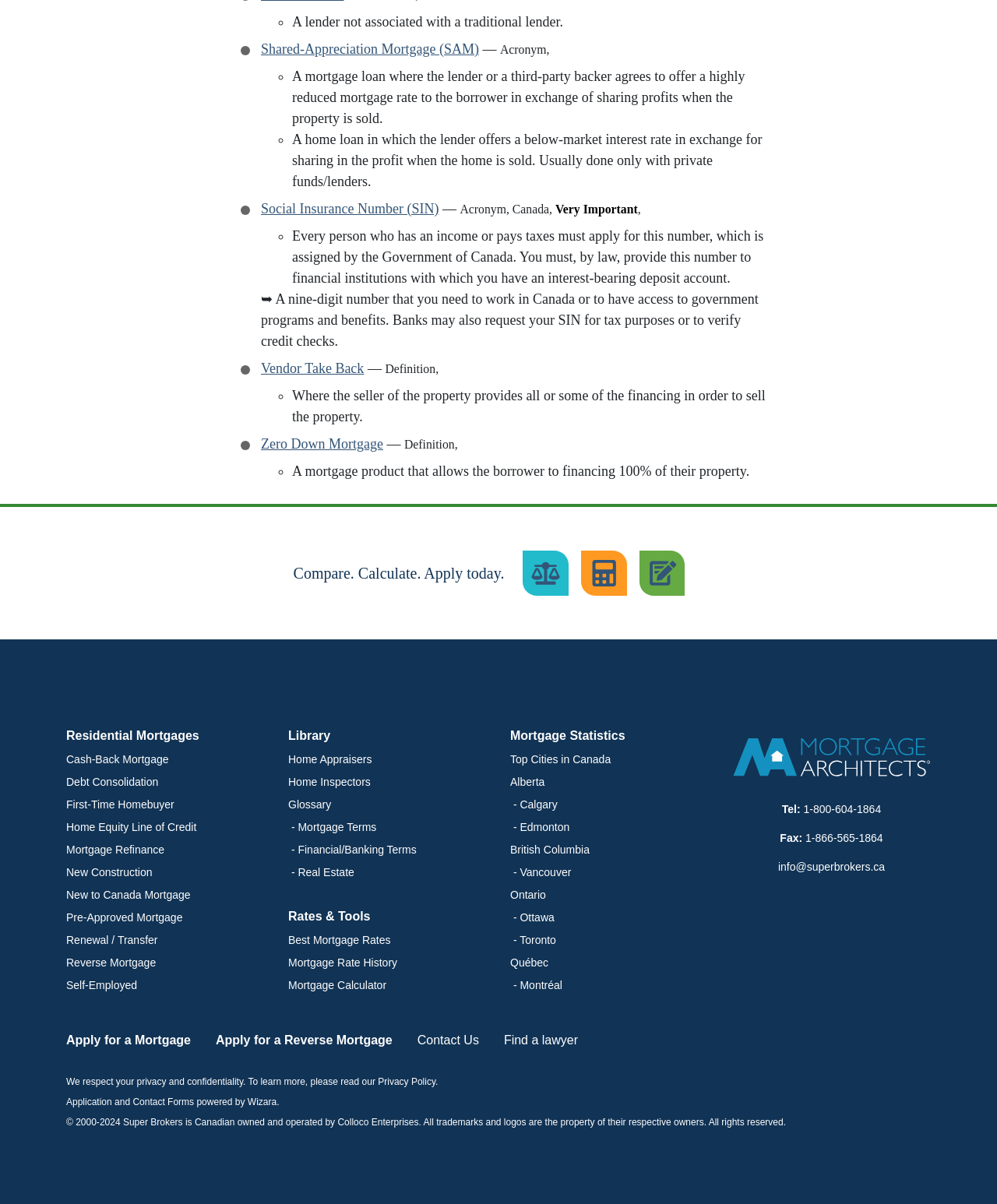Identify the bounding box coordinates of the part that should be clicked to carry out this instruction: "Click on 'Compare Mortgage Rates'".

[0.525, 0.457, 0.57, 0.495]